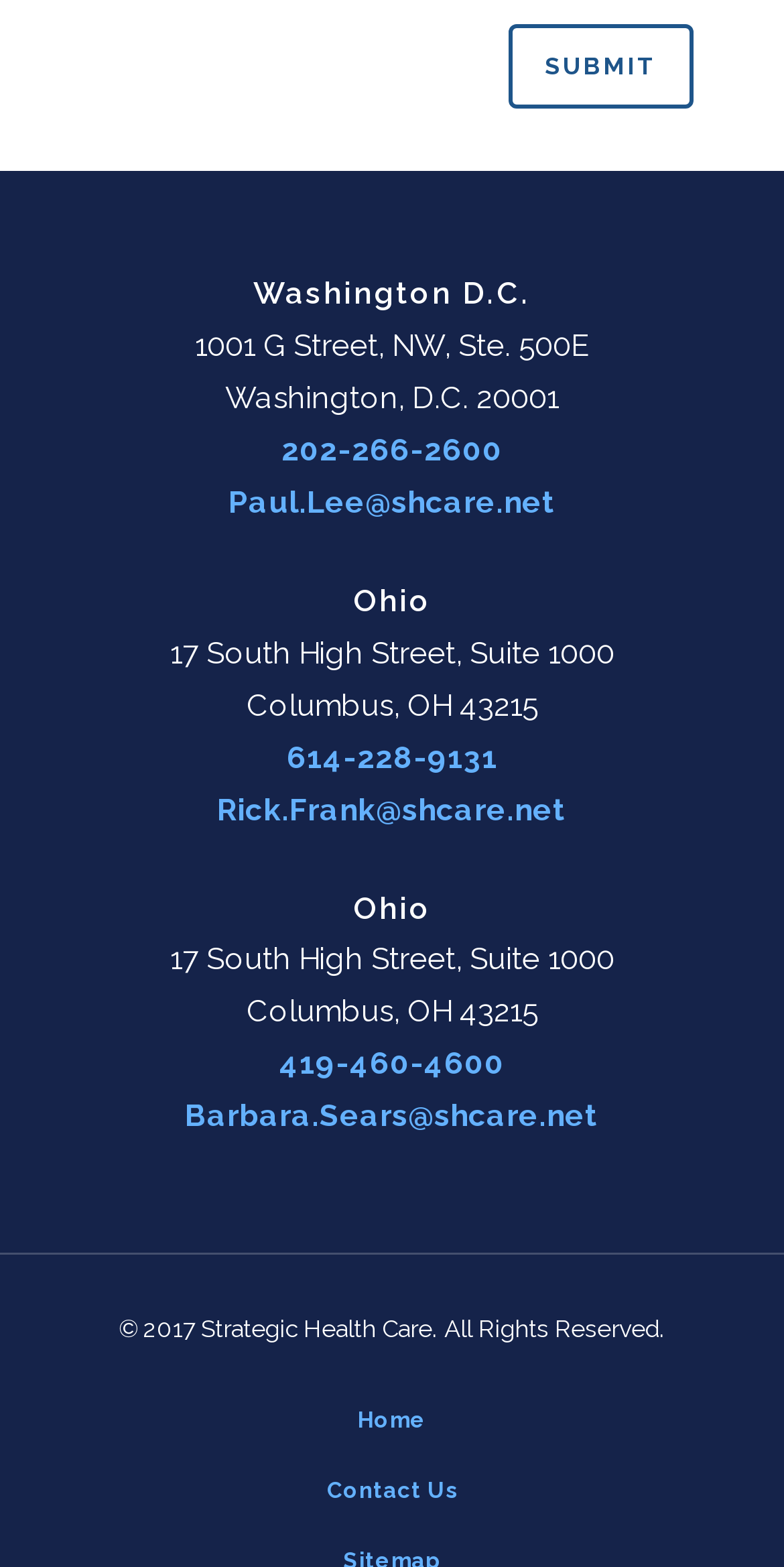Can you show the bounding box coordinates of the region to click on to complete the task described in the instruction: "Contact Us"?

[0.417, 0.943, 0.583, 0.96]